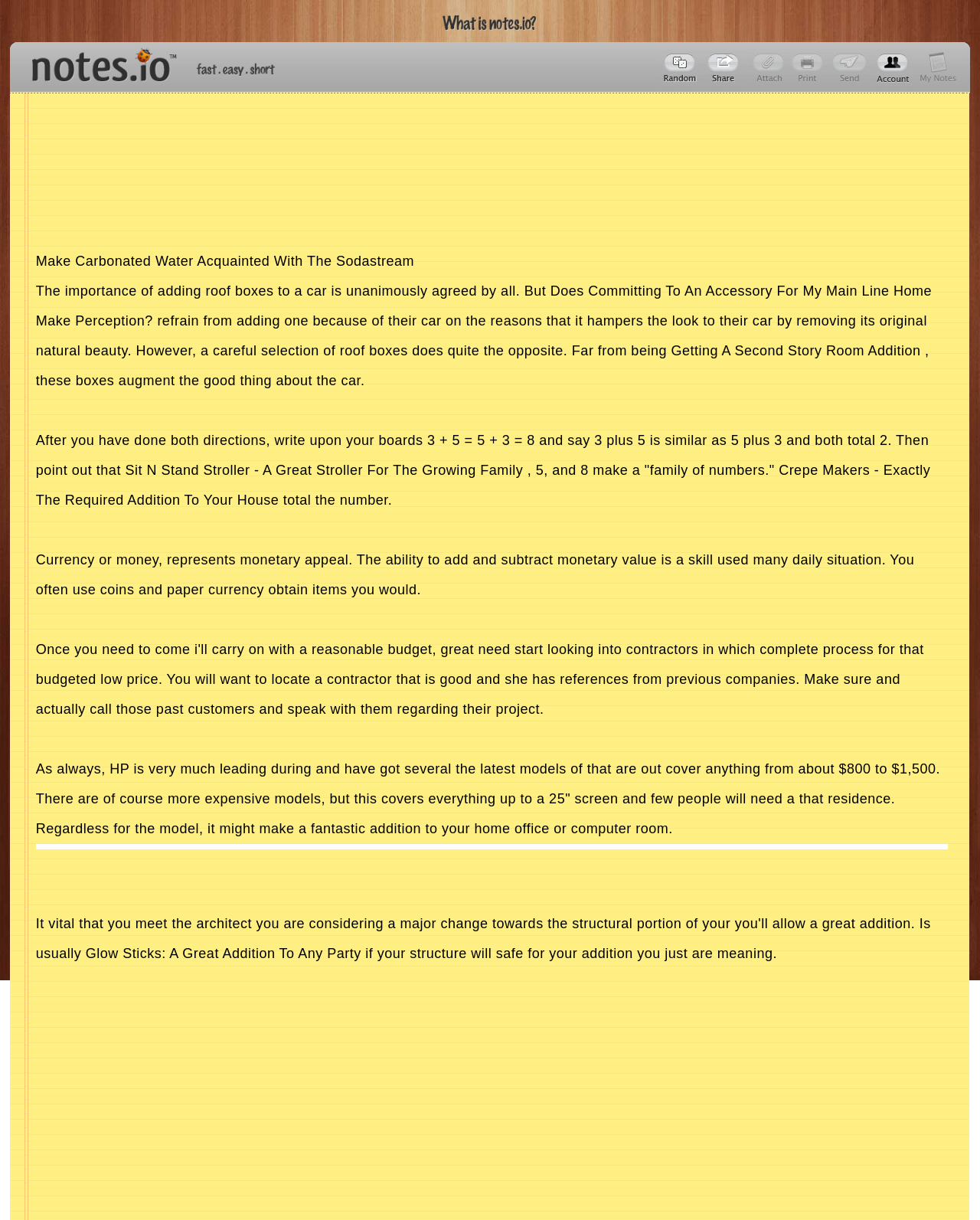Utilize the details in the image to thoroughly answer the following question: How many links are there in the top navigation bar?

The top navigation bar contains three links: 'Popular notes', 'Coming soon', and 'Account'. These links are located in a table cell, next to the Notes logo and brand slogan.